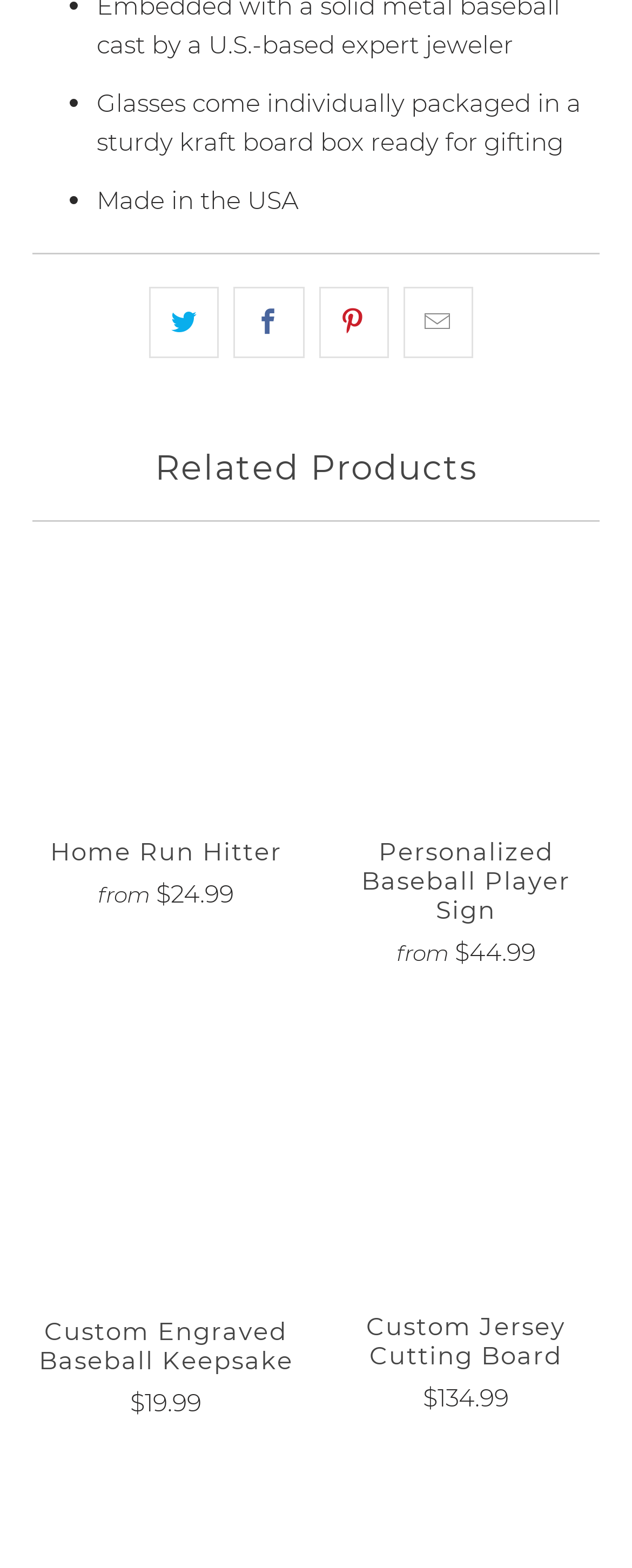Find the bounding box coordinates of the element's region that should be clicked in order to follow the given instruction: "Click on the 'Custom Engraved Baseball Keepsake' link". The coordinates should consist of four float numbers between 0 and 1, i.e., [left, top, right, bottom].

[0.051, 0.646, 0.474, 0.819]